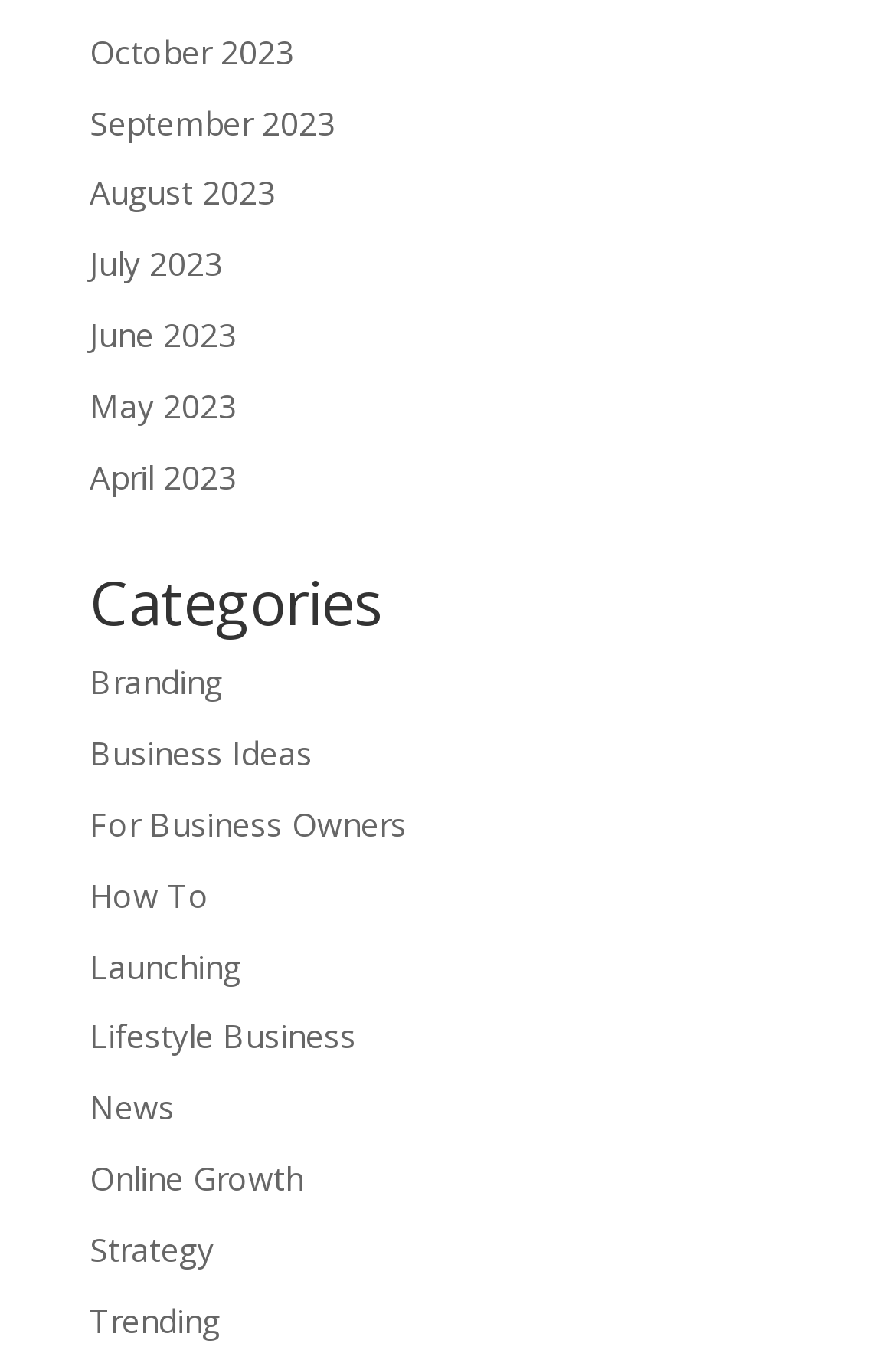Identify the bounding box coordinates for the region of the element that should be clicked to carry out the instruction: "browse furniture". The bounding box coordinates should be four float numbers between 0 and 1, i.e., [left, top, right, bottom].

None